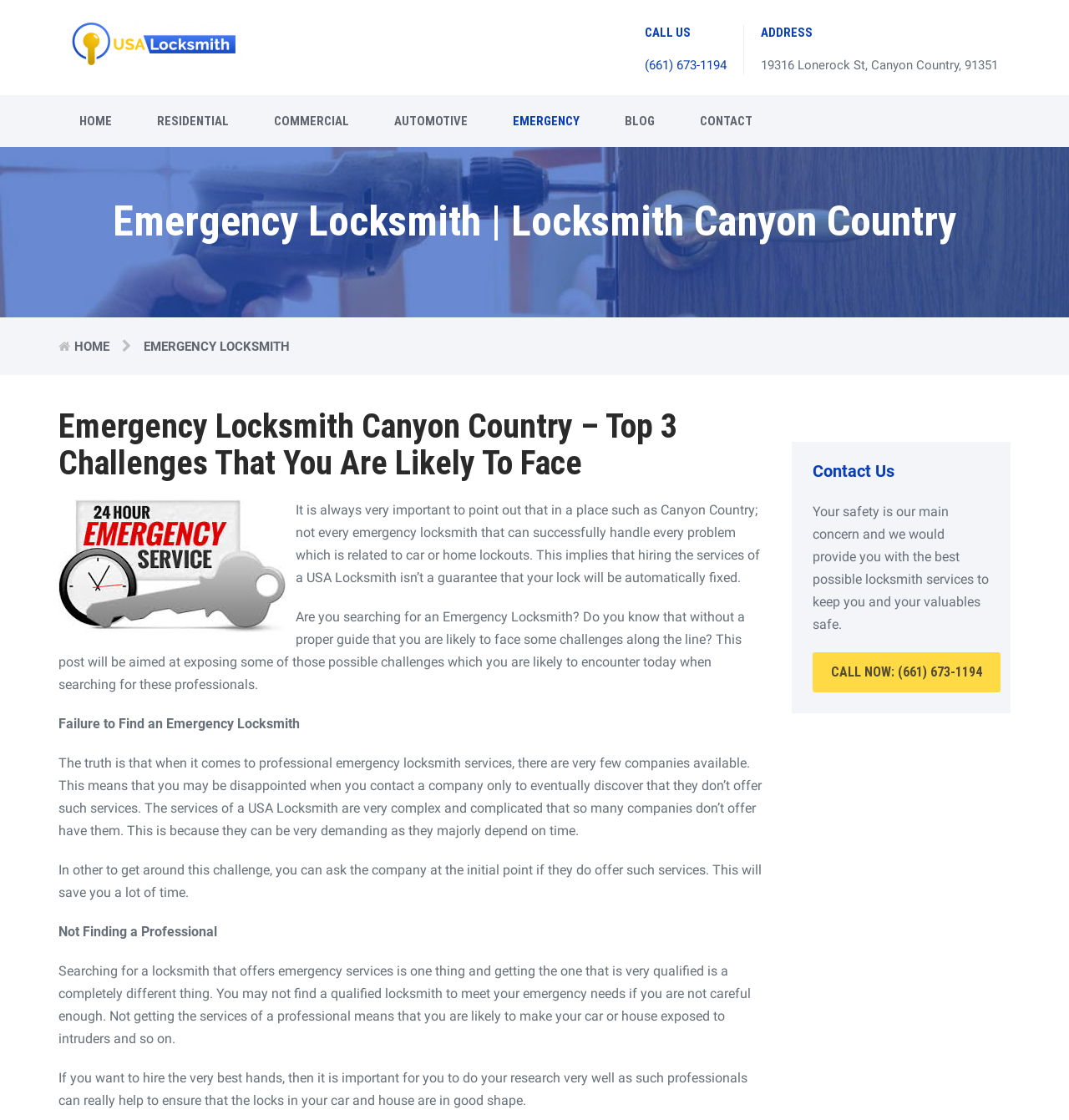Determine the bounding box coordinates of the target area to click to execute the following instruction: "Contact the locksmith."

[0.635, 0.085, 0.704, 0.131]